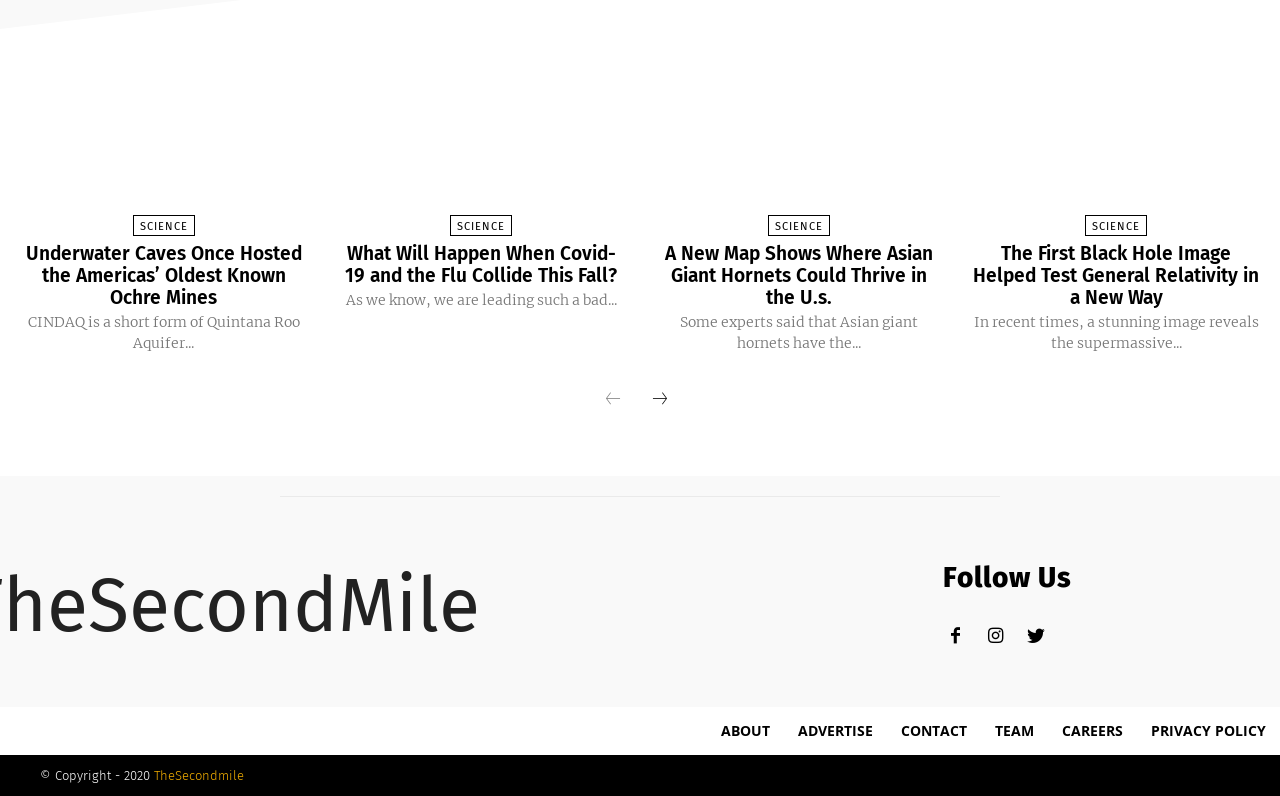What is the copyright year of the website?
Refer to the image and answer the question using a single word or phrase.

2020